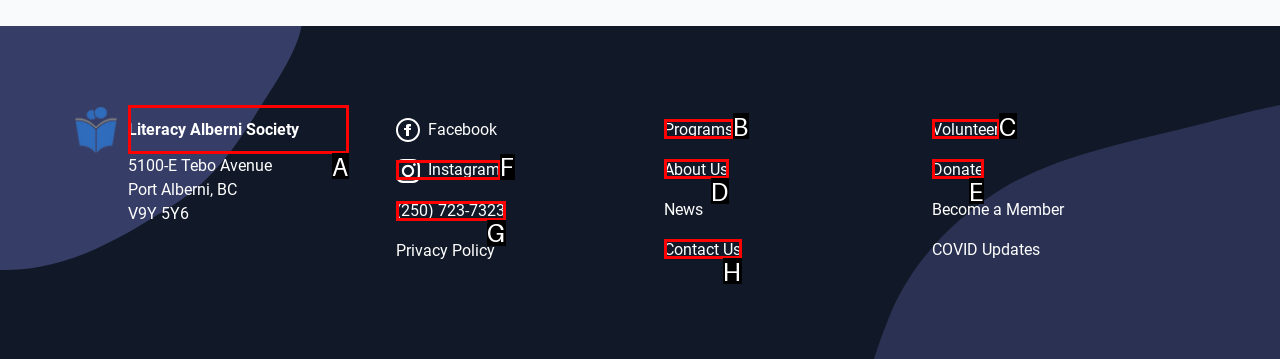Identify the correct UI element to click to achieve the task: visit Literacy Alberni Society website.
Answer with the letter of the appropriate option from the choices given.

A